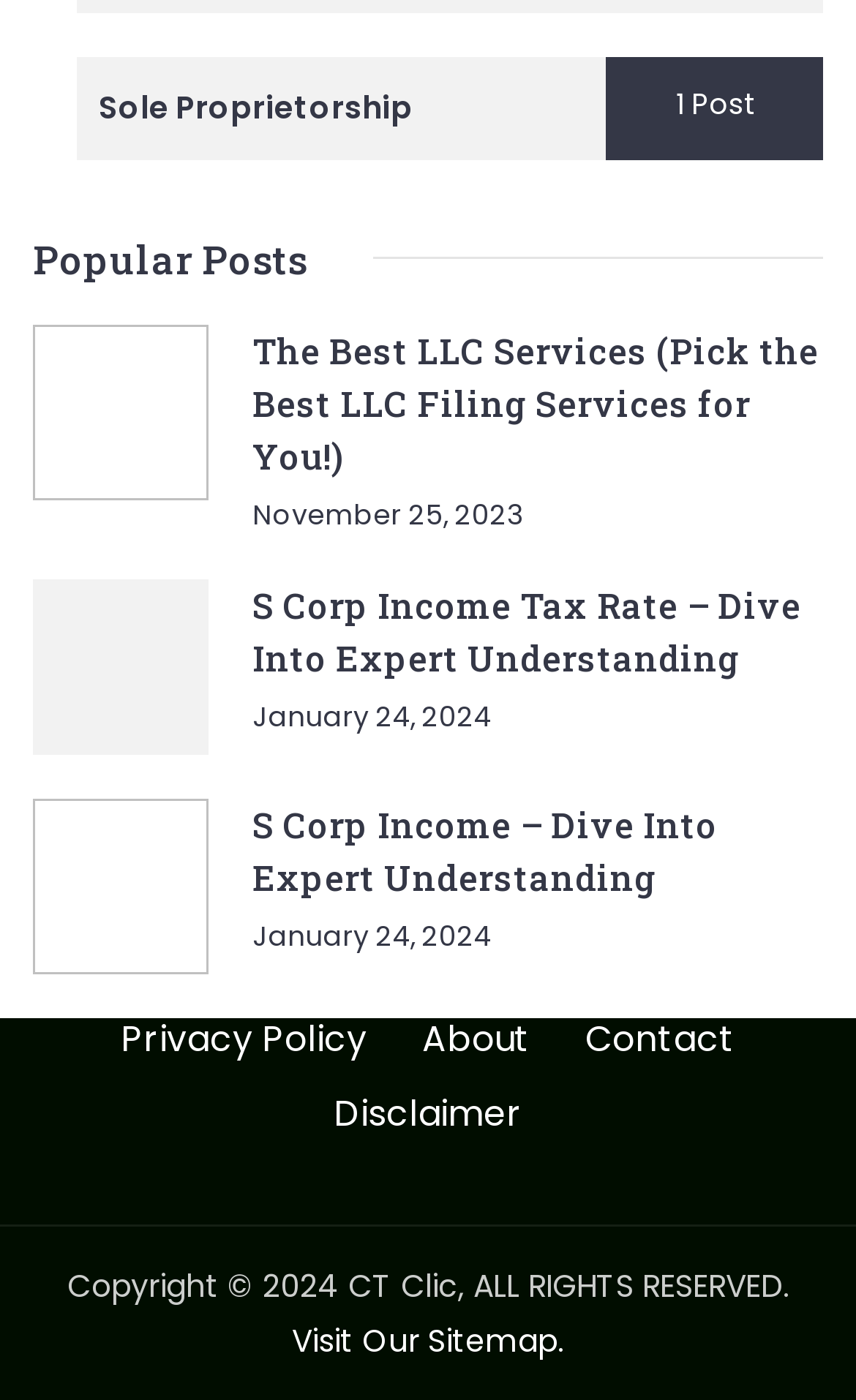Mark the bounding box of the element that matches the following description: "Privacy Policy".

[0.109, 0.728, 0.461, 0.76]